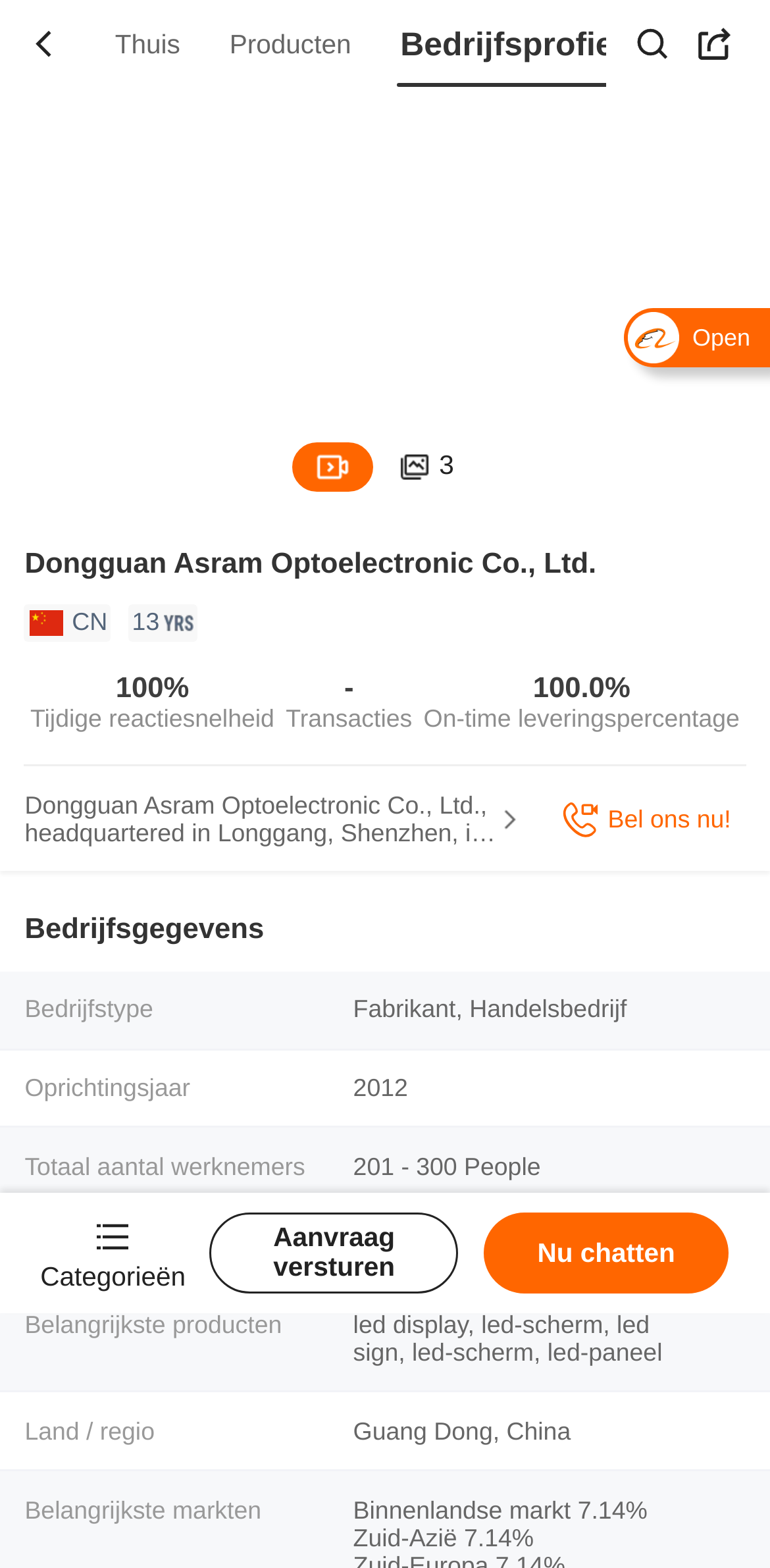Based on the element description 00:00/00:00, identify the bounding box coordinates for the UI element. The coordinates should be in the format (top-left x, top-left y, bottom-right x, bottom-right y) and within the 0 to 1 range.

[0.0, 0.058, 1.0, 0.334]